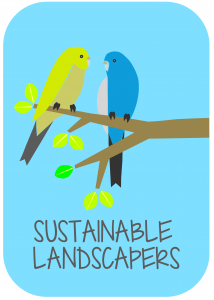How many birds are depicted in the logo?
Please answer the question as detailed as possible.

The caption clearly describes the logo as showcasing two stylized birds perched on a branch, symbolizing the theme of sustainability in landscaping.